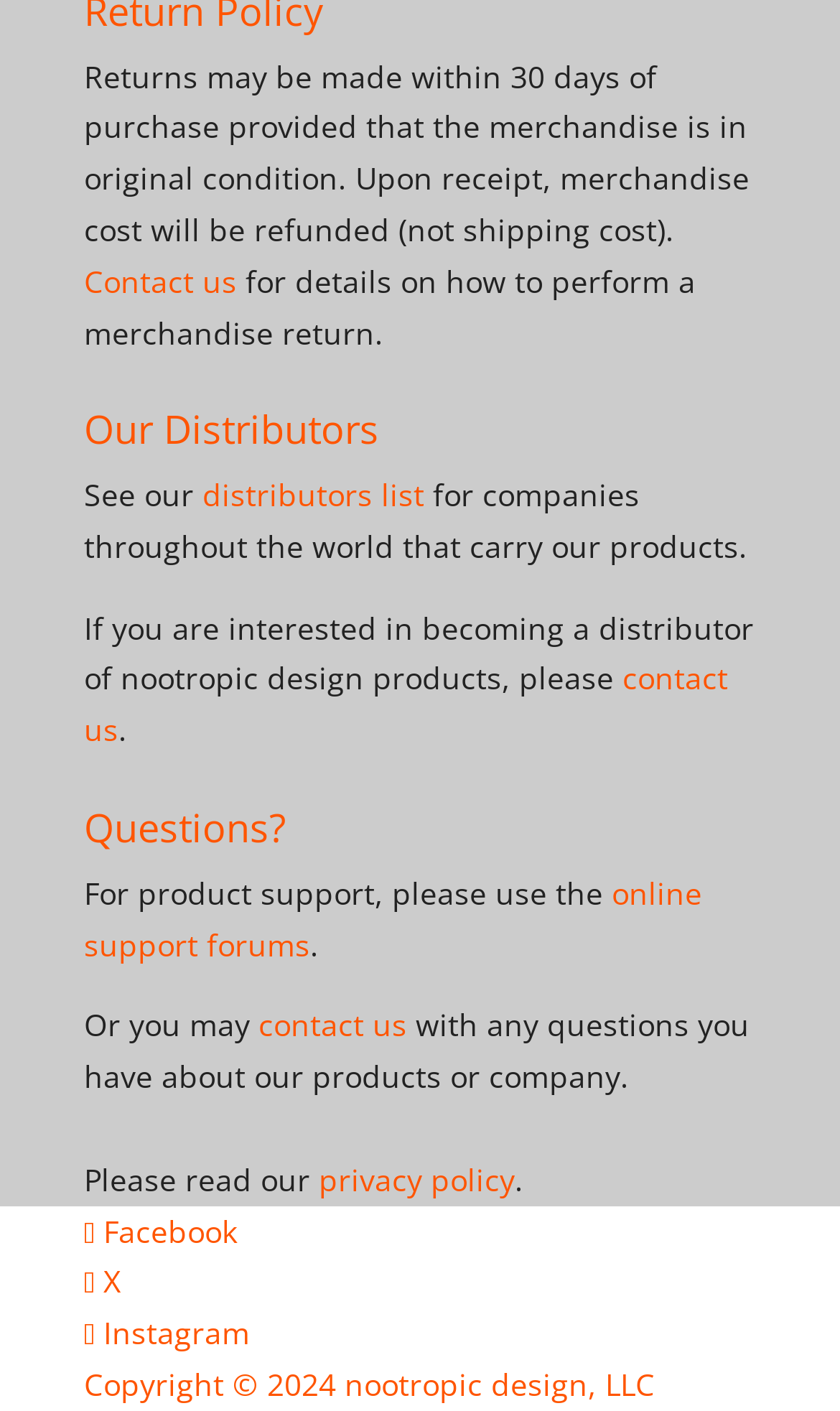Indicate the bounding box coordinates of the clickable region to achieve the following instruction: "Read privacy policy."

[0.379, 0.821, 0.613, 0.85]